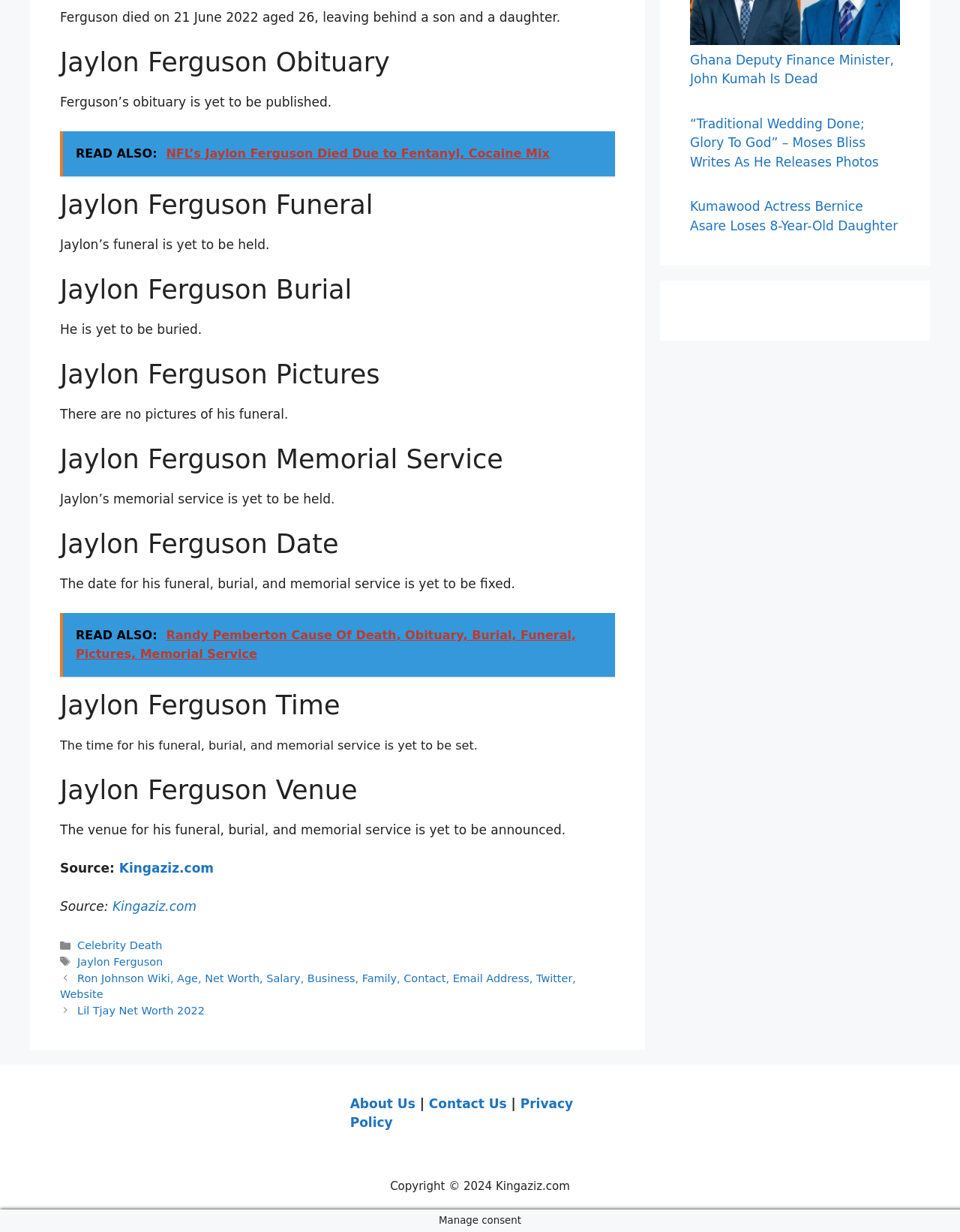Locate the bounding box coordinates of the item that should be clicked to fulfill the instruction: "Read Jaylon Ferguson's obituary".

[0.062, 0.038, 0.641, 0.064]